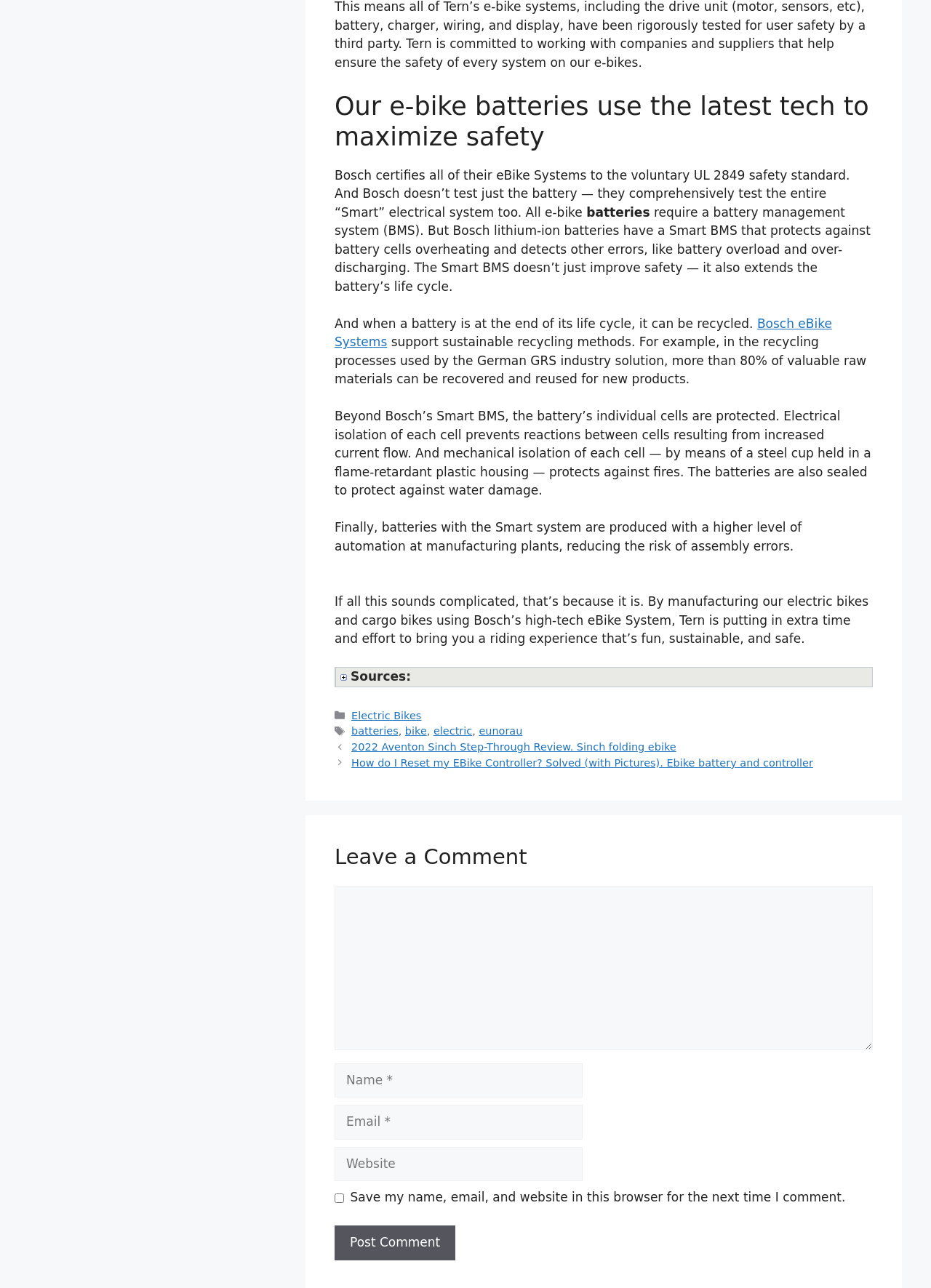Identify the bounding box coordinates necessary to click and complete the given instruction: "Click the 'Post Comment' button".

[0.359, 0.952, 0.489, 0.978]